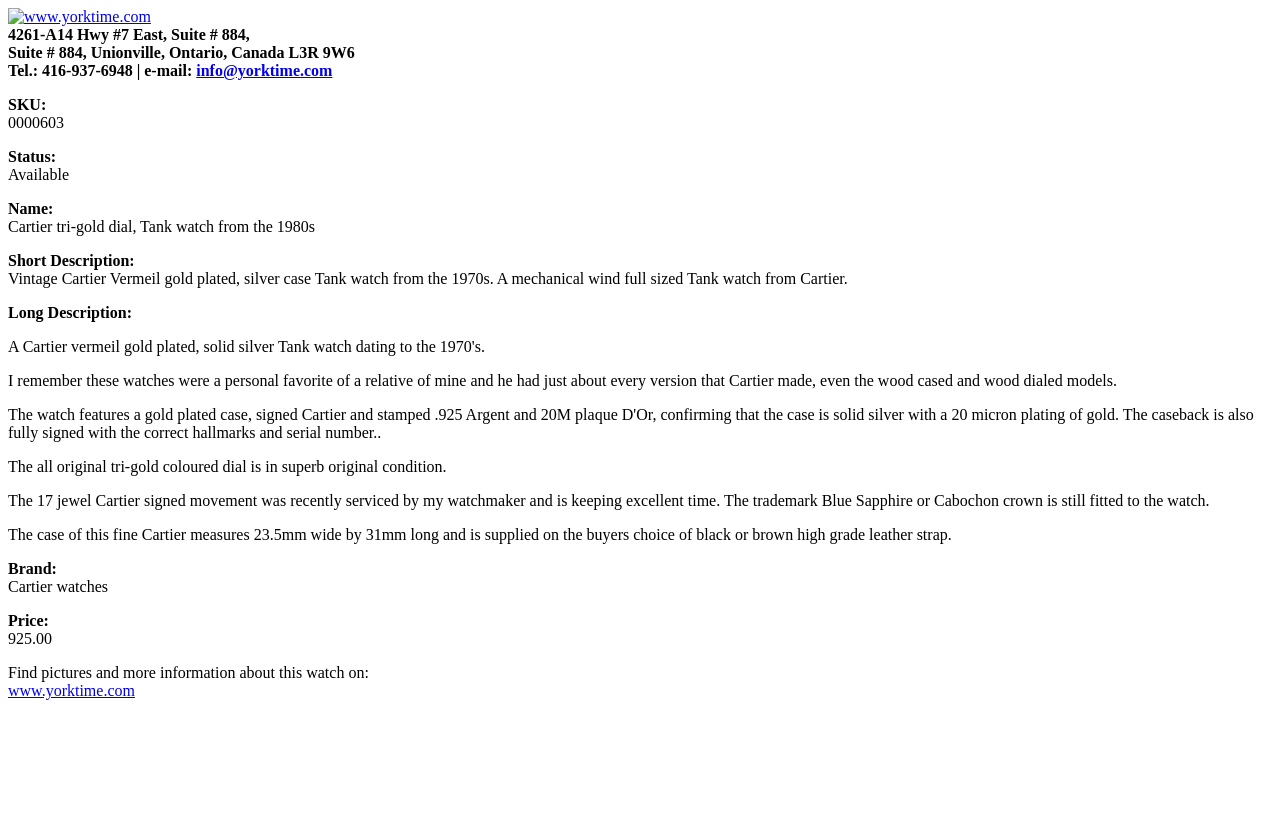How many jewels are in the watch movement?
Based on the image, provide a one-word or brief-phrase response.

17